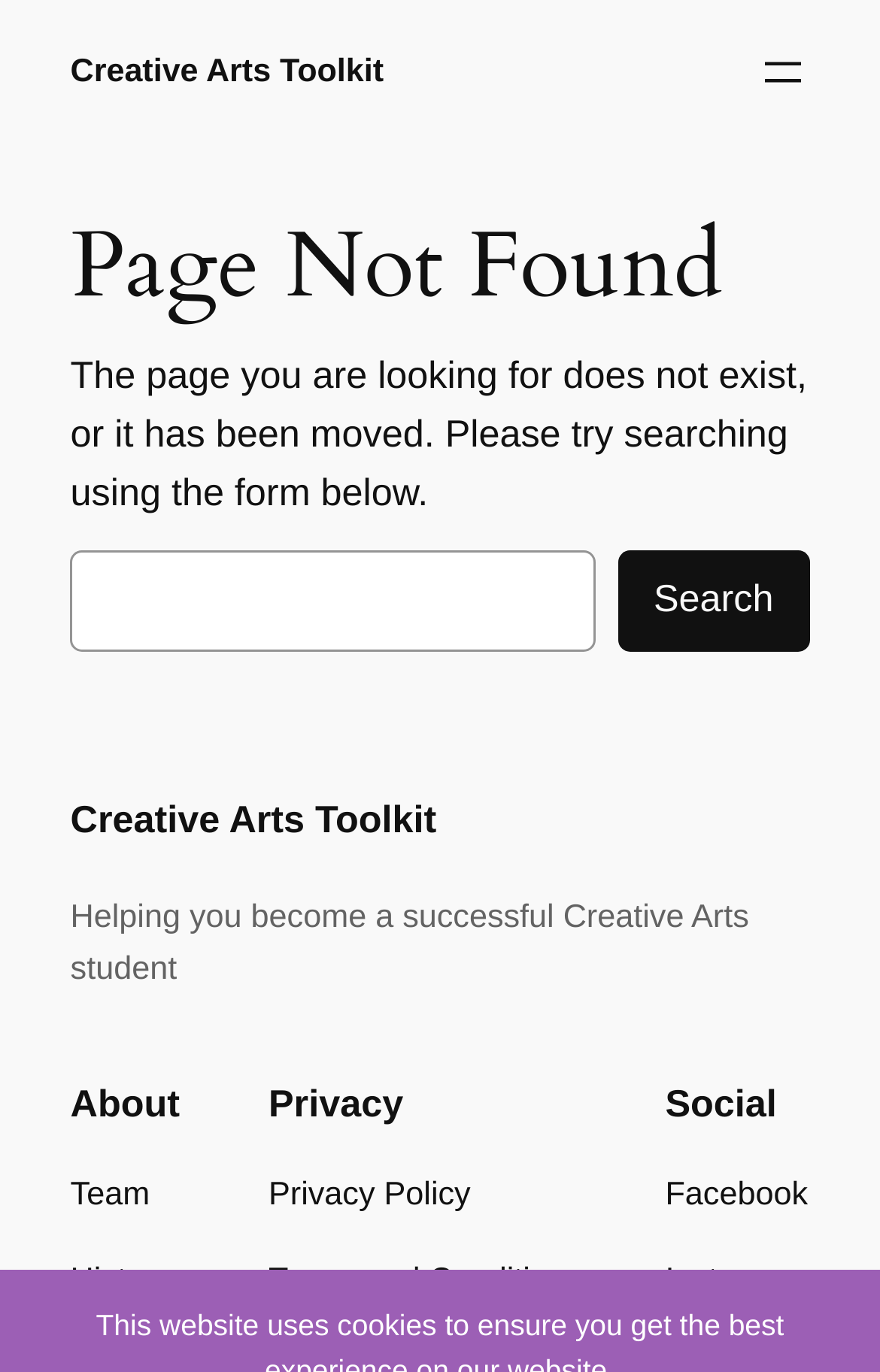Locate the bounding box coordinates of the element that needs to be clicked to carry out the instruction: "Go to Creative Arts Toolkit". The coordinates should be given as four float numbers ranging from 0 to 1, i.e., [left, top, right, bottom].

[0.08, 0.039, 0.436, 0.066]